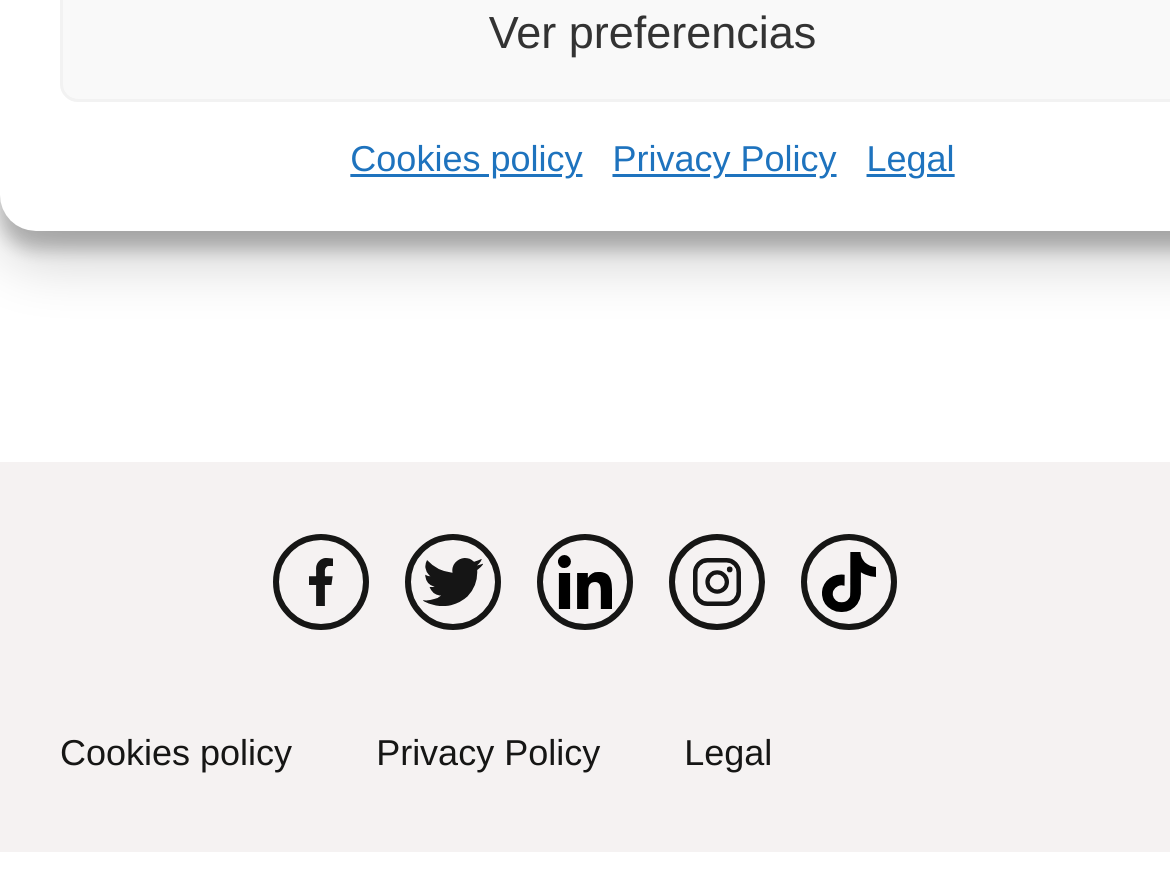Indicate the bounding box coordinates of the element that needs to be clicked to satisfy the following instruction: "read Privacy Policy". The coordinates should be four float numbers between 0 and 1, i.e., [left, top, right, bottom].

[0.523, 0.152, 0.715, 0.214]